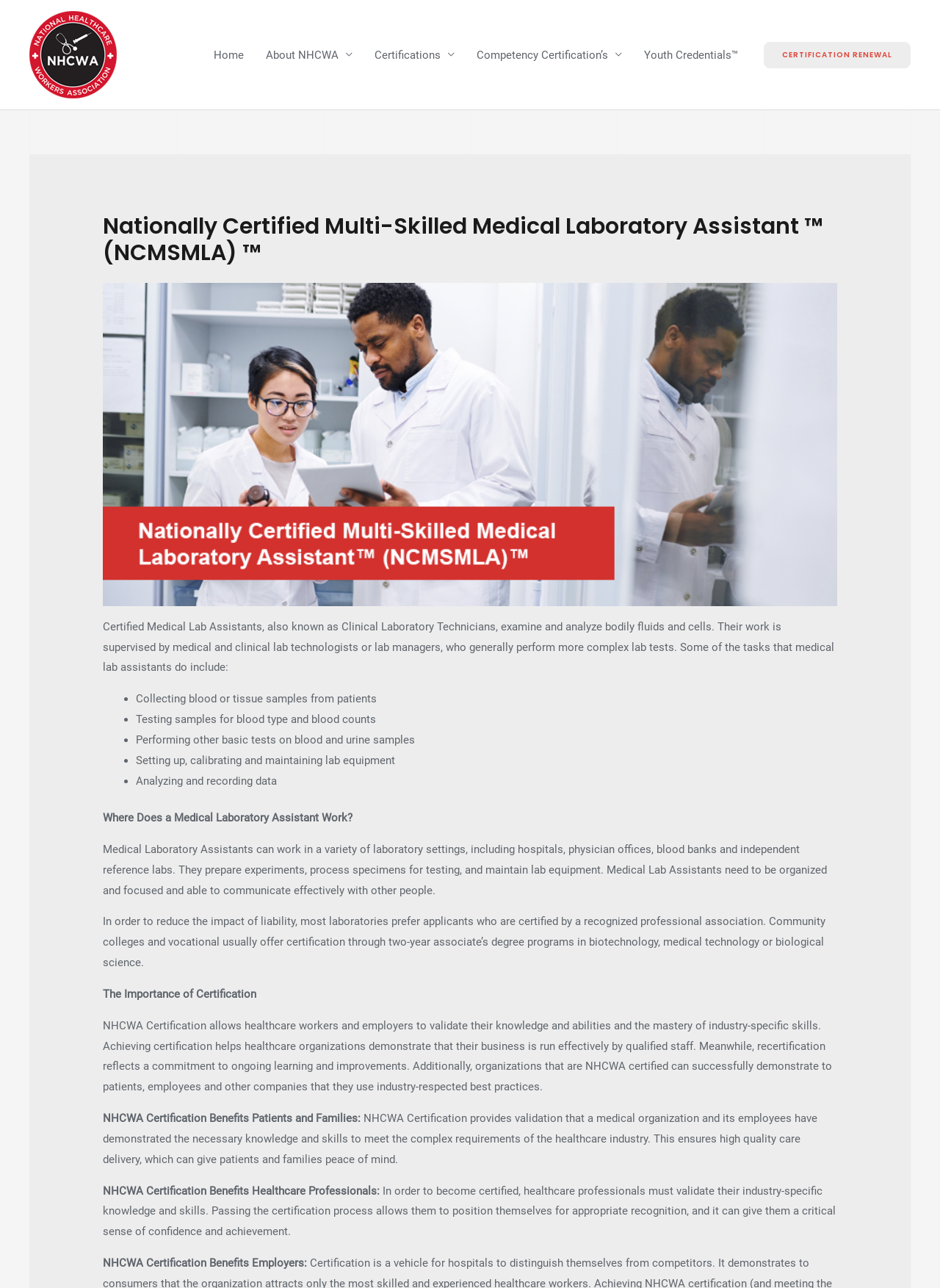Generate a comprehensive description of the contents of the webpage.

The webpage is about the Nationally Certified Multi-Skilled Medical Laboratory Assistant (NCMSMLA) certification offered by NHCWA. At the top left, there is a logo and a link to NHCWA. Below it, there is a navigation menu with links to different sections of the website, including Home, About NHCWA, Certifications, Competency Certification's, and Youth Credentials.

On the right side, there is a prominent link to CERTIFICATION RENEWAL. Below it, there is a header section with the title "Nationally Certified Multi-Skilled Medical Laboratory Assistant ™ (NCMSMLA) ™" and an image.

The main content of the webpage is divided into several sections. The first section describes the role of medical lab assistants, including their tasks and work environment. This section includes a list of tasks that medical lab assistants perform, such as collecting blood or tissue samples, testing samples, and maintaining lab equipment.

The next section is titled "Where Does a Medical Laboratory Assistant Work?" and describes the various laboratory settings where medical lab assistants can work, including hospitals, physician offices, and blood banks.

The following sections discuss the importance of certification, the benefits of NHCWA certification for patients and families, healthcare professionals, and employers. These sections highlight the value of certification in ensuring high-quality care delivery, demonstrating industry-respected best practices, and providing recognition and confidence for healthcare professionals.

Throughout the webpage, there are several blocks of text and a few links, but no prominent images or graphics aside from the NHCWA logo at the top. The layout is clean and easy to follow, with clear headings and concise text.